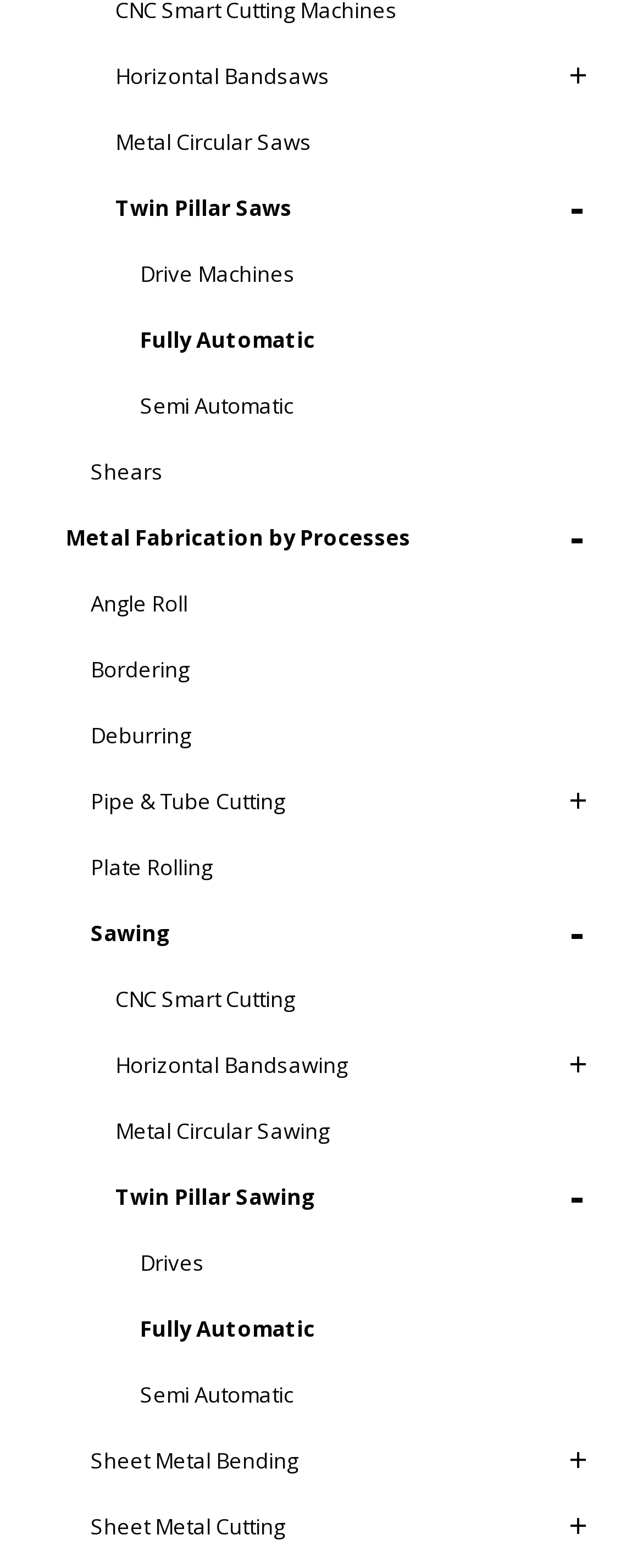What is the metal fabrication process mentioned after 'Sheet Metal' Please answer the question using a single word or phrase based on the image.

Bending